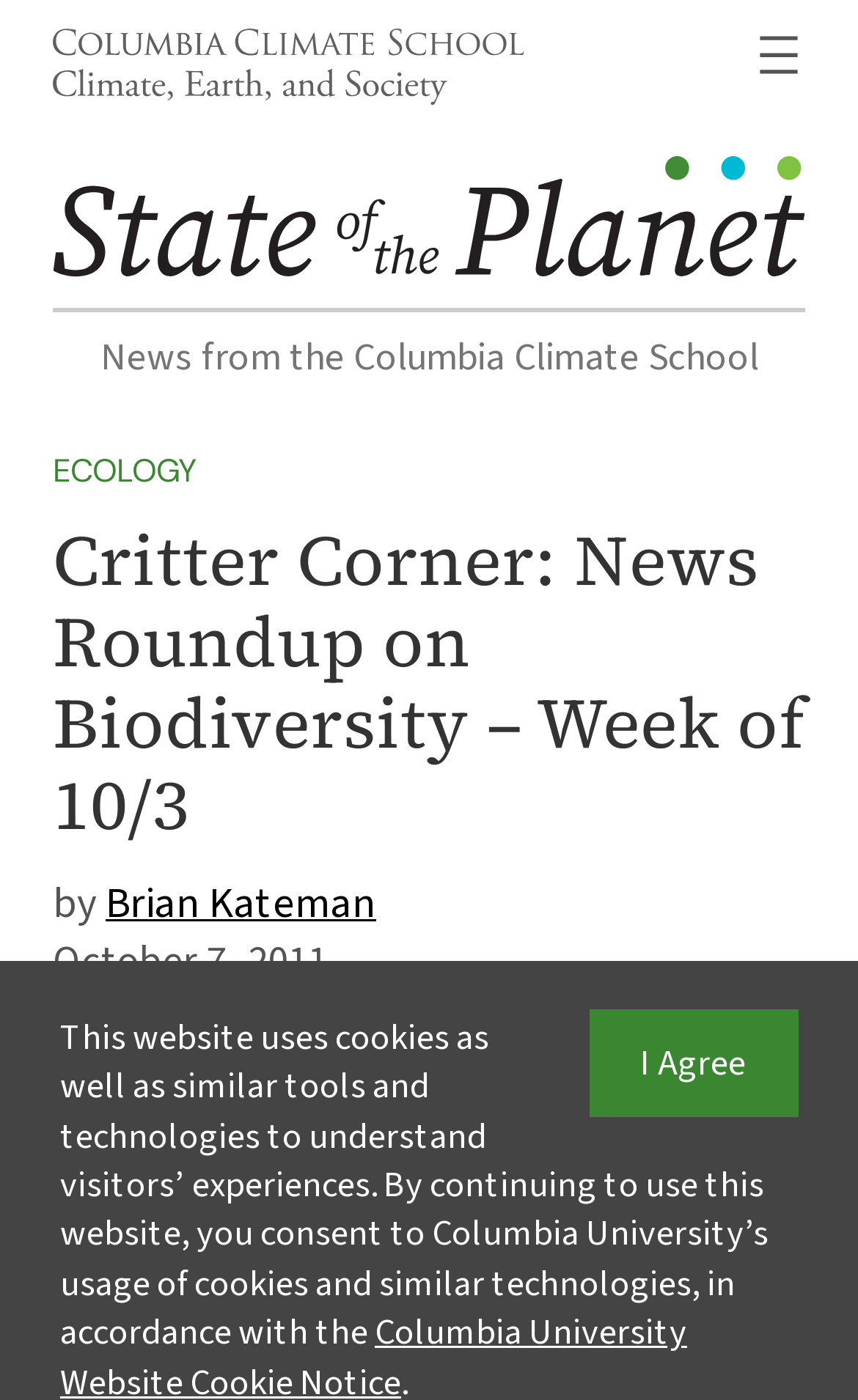Find the bounding box coordinates of the element's region that should be clicked in order to follow the given instruction: "Go to Columbia Climate School". The coordinates should consist of four float numbers between 0 and 1, i.e., [left, top, right, bottom].

[0.062, 0.048, 0.611, 0.084]